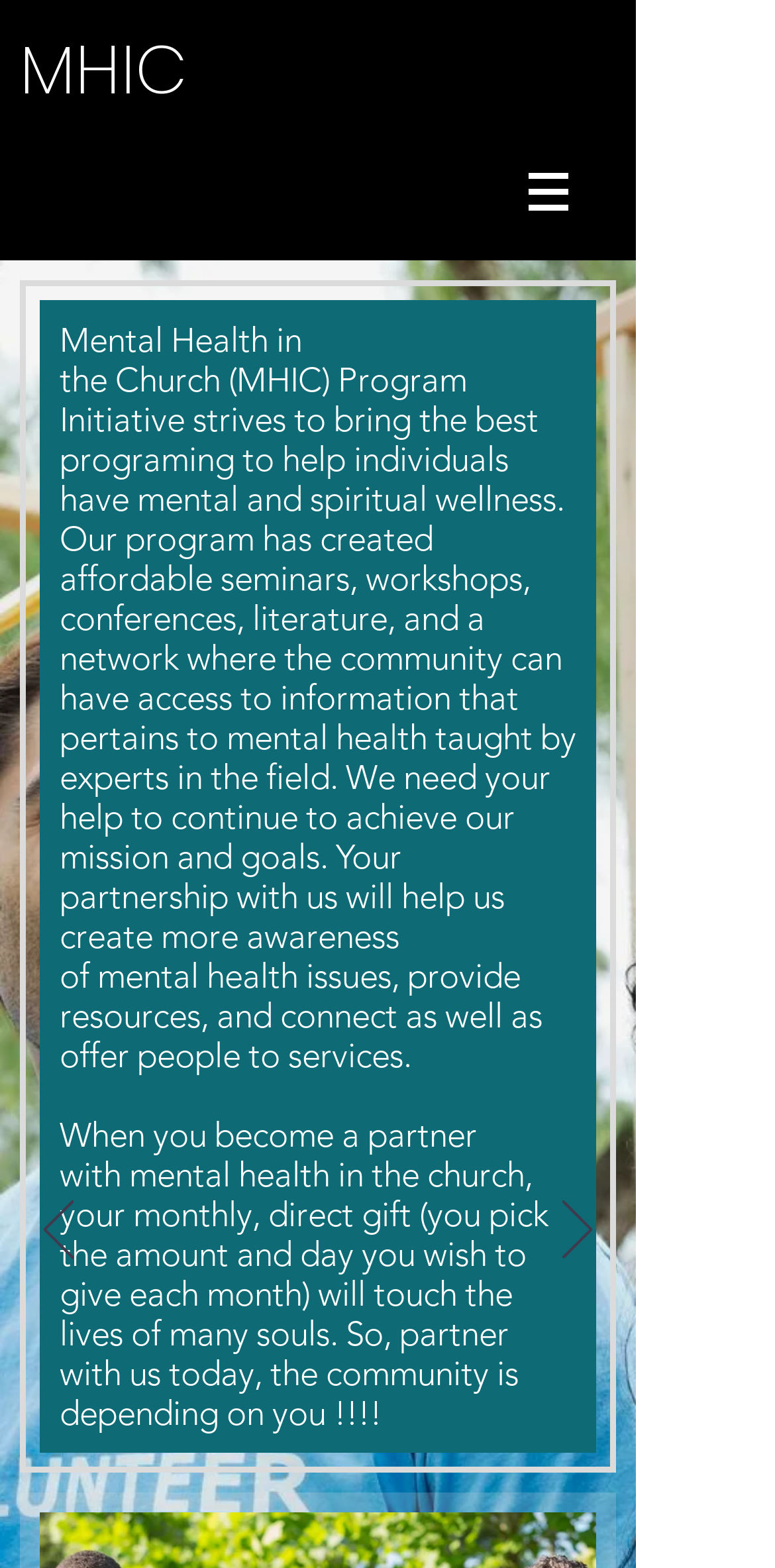What type of resources does the program initiative provide?
Based on the visual information, provide a detailed and comprehensive answer.

The webpage mentions that the program initiative provides various resources, including seminars, workshops, conferences, and literature. This is stated in the first StaticText element, which describes the program initiative's activities.